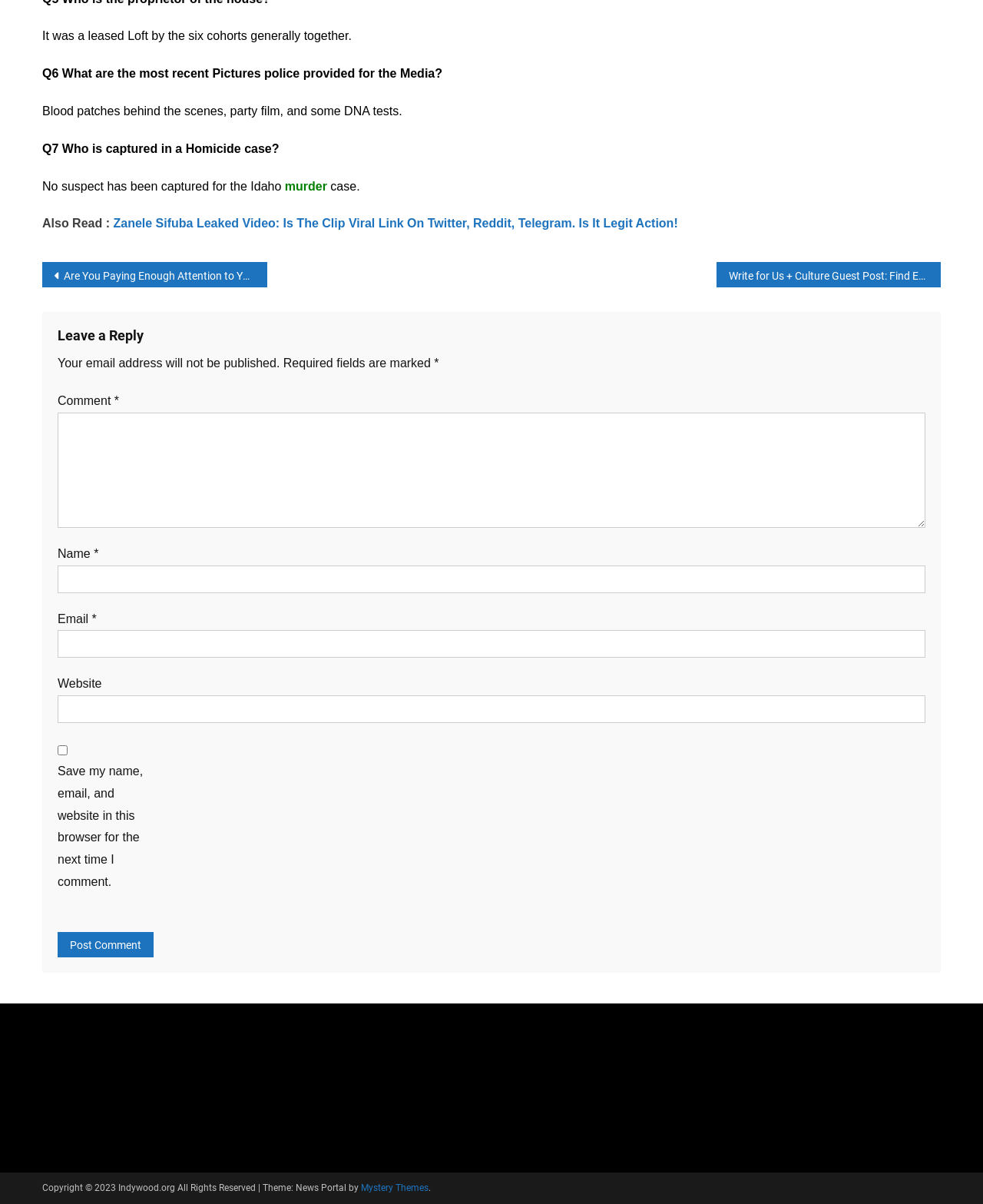Using the format (top-left x, top-left y, bottom-right x, bottom-right y), and given the element description, identify the bounding box coordinates within the screenshot: FAQ’s

None